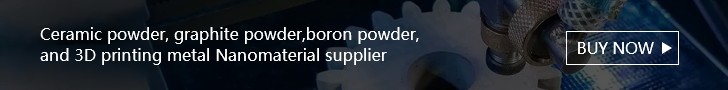What is the purpose of the 'BUY NOW' button?
Look at the webpage screenshot and answer the question with a detailed explanation.

The prominent 'BUY NOW' button on the right side of the banner is intended to invite viewers to explore further and make purchases, encouraging engagement with the supplier's offerings.